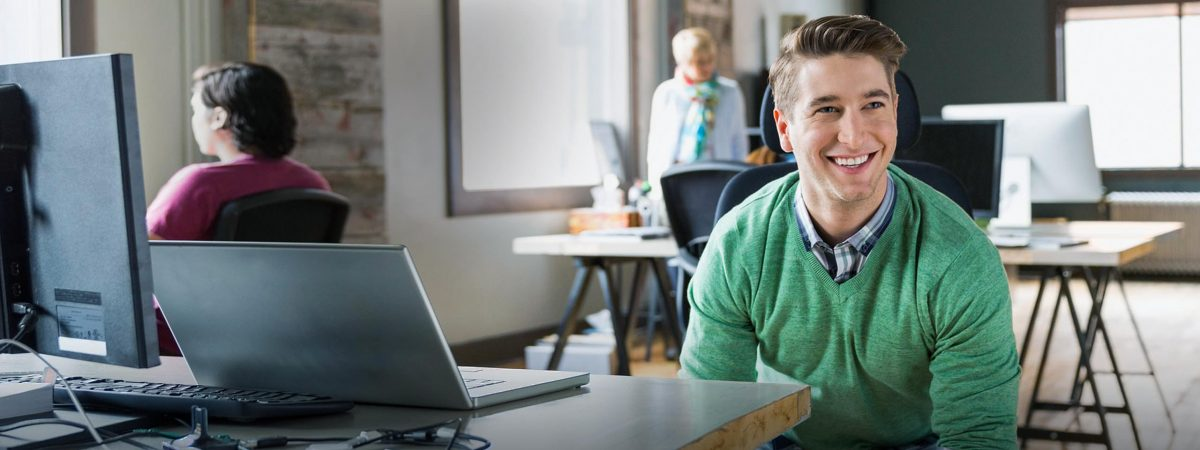How many individuals are seen working in the background? Observe the screenshot and provide a one-word or short phrase answer.

Two